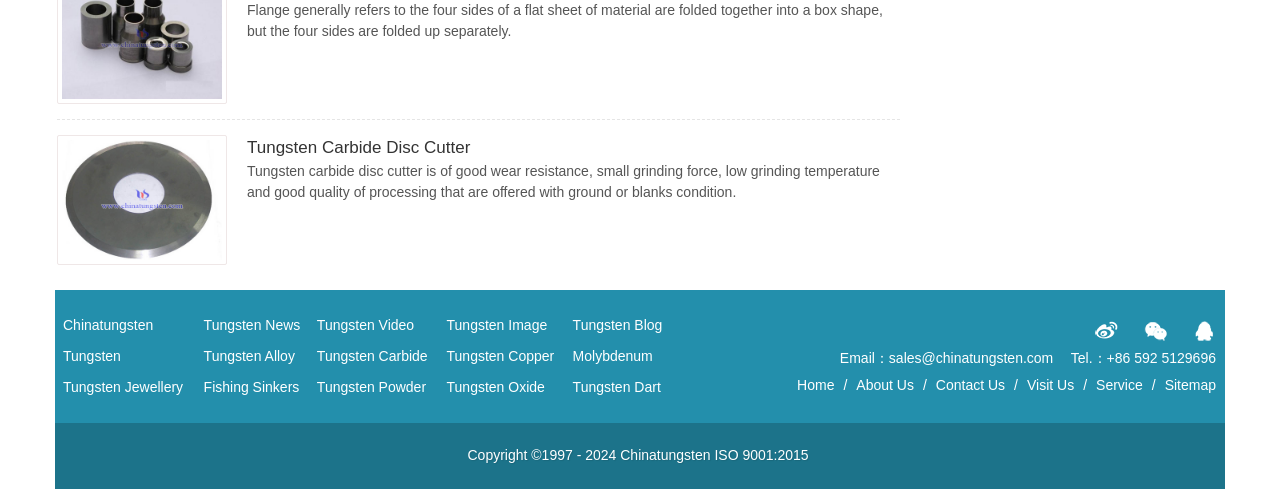What is the purpose of the flange?
Answer with a single word or short phrase according to what you see in the image.

To fold into a box shape